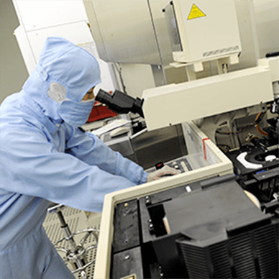Why is cleanliness emphasized in this setting?
Give a one-word or short phrase answer based on the image.

To prevent contamination